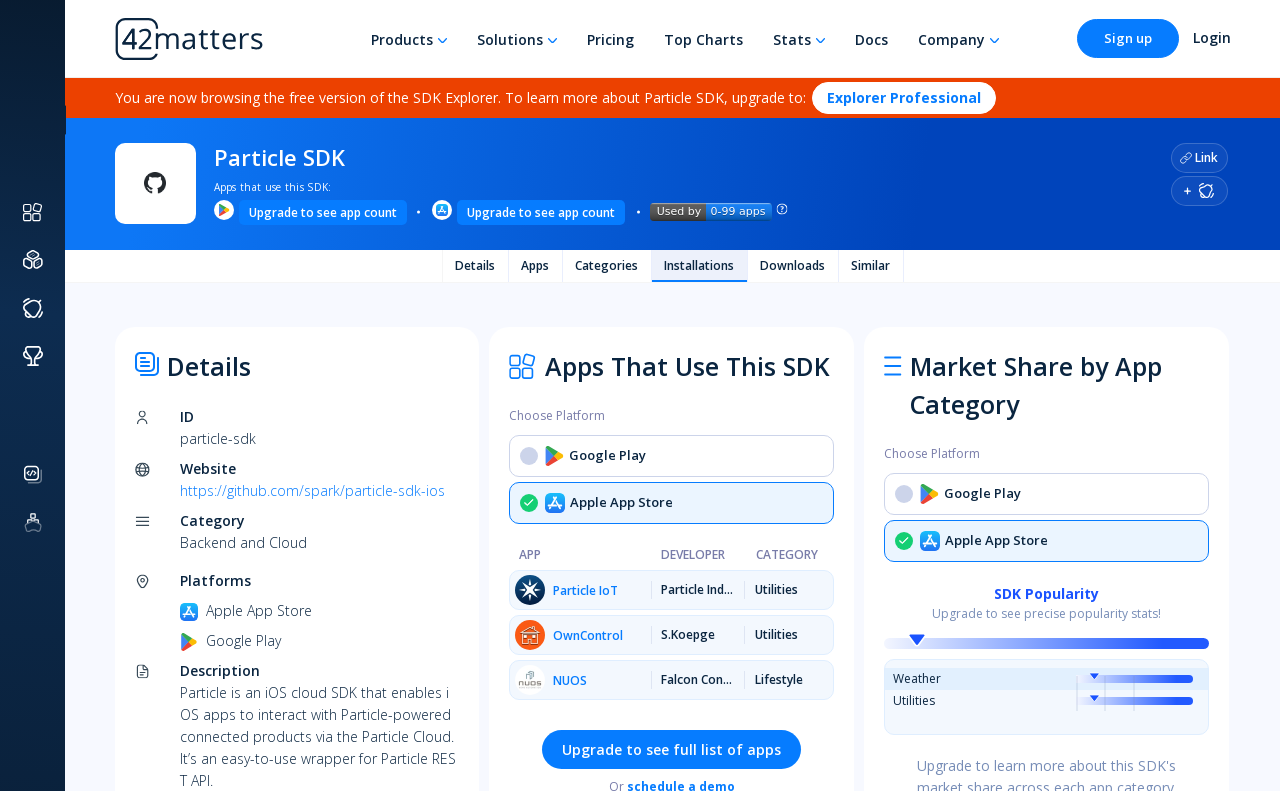Can you look at the image and give a comprehensive answer to the question:
How many platforms does Particle SDK support?

I found this information by looking at the 'Platforms' section under the 'Details' tab, which shows two platform icons: Apple App Store and Google Play.